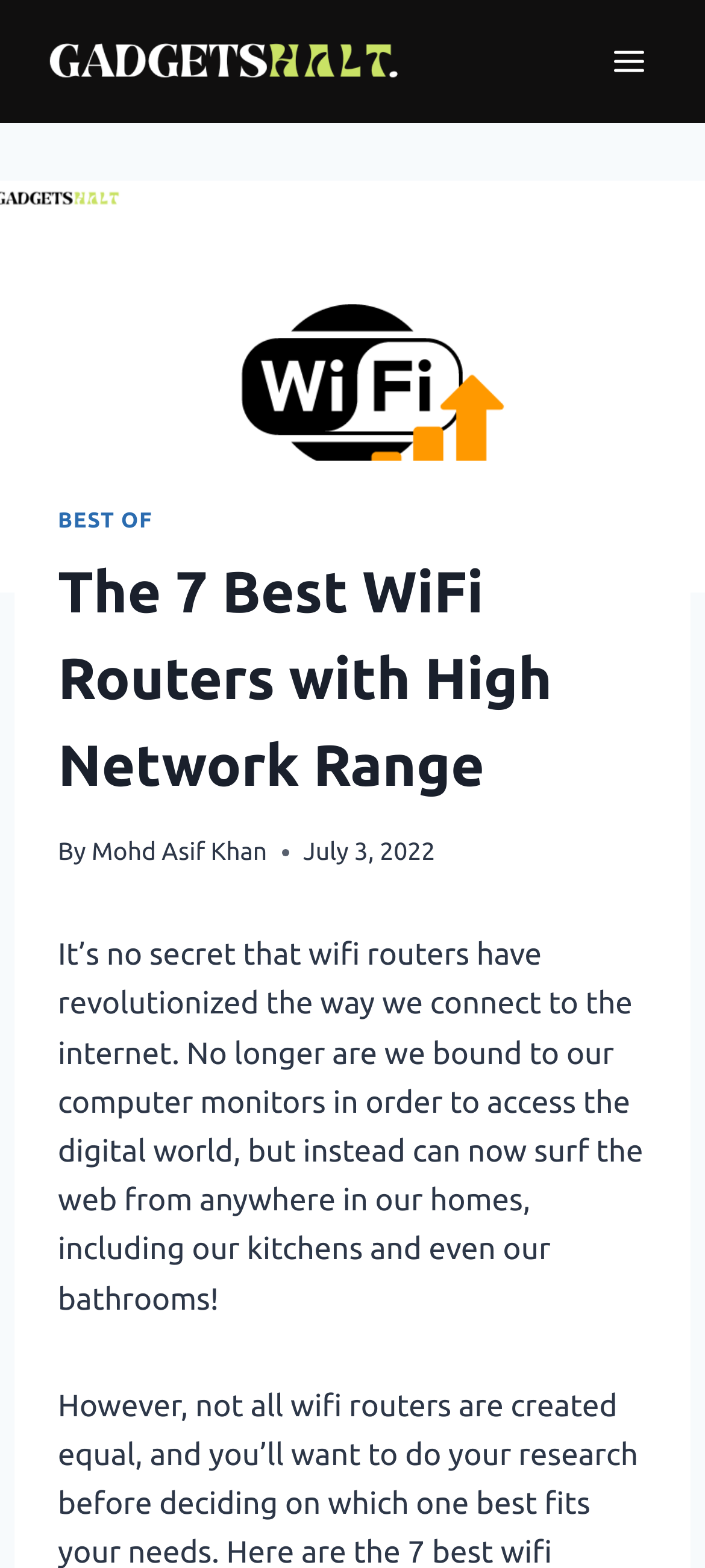What is the name of the website?
Look at the image and provide a short answer using one word or a phrase.

Gadgets Halt